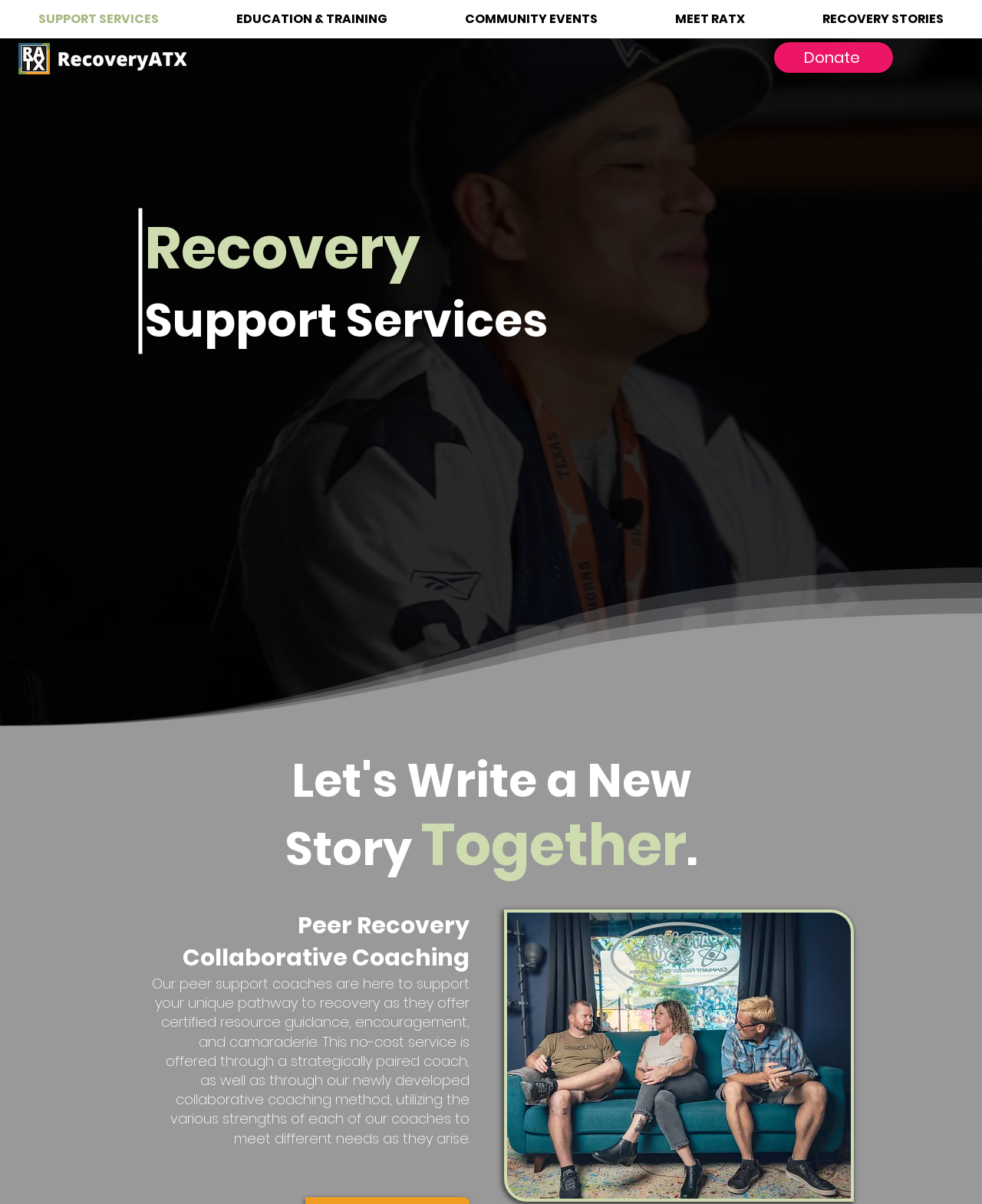Find the bounding box coordinates for the UI element whose description is: "EDUCATION & TRAINING". The coordinates should be four float numbers between 0 and 1, in the format [left, top, right, bottom].

[0.202, 0.003, 0.434, 0.029]